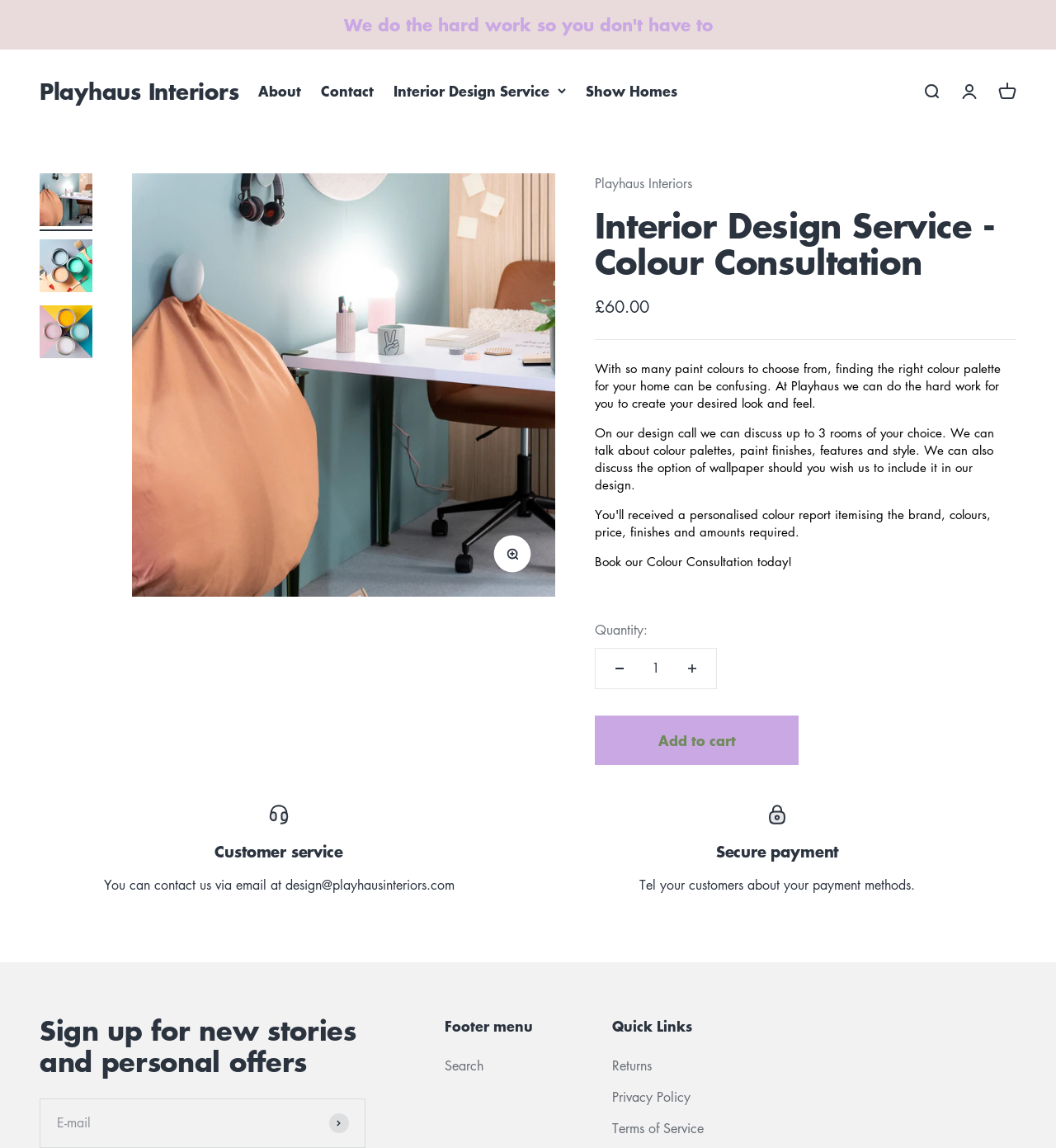Please identify the bounding box coordinates of the element on the webpage that should be clicked to follow this instruction: "Add to cart". The bounding box coordinates should be given as four float numbers between 0 and 1, formatted as [left, top, right, bottom].

[0.563, 0.623, 0.757, 0.666]